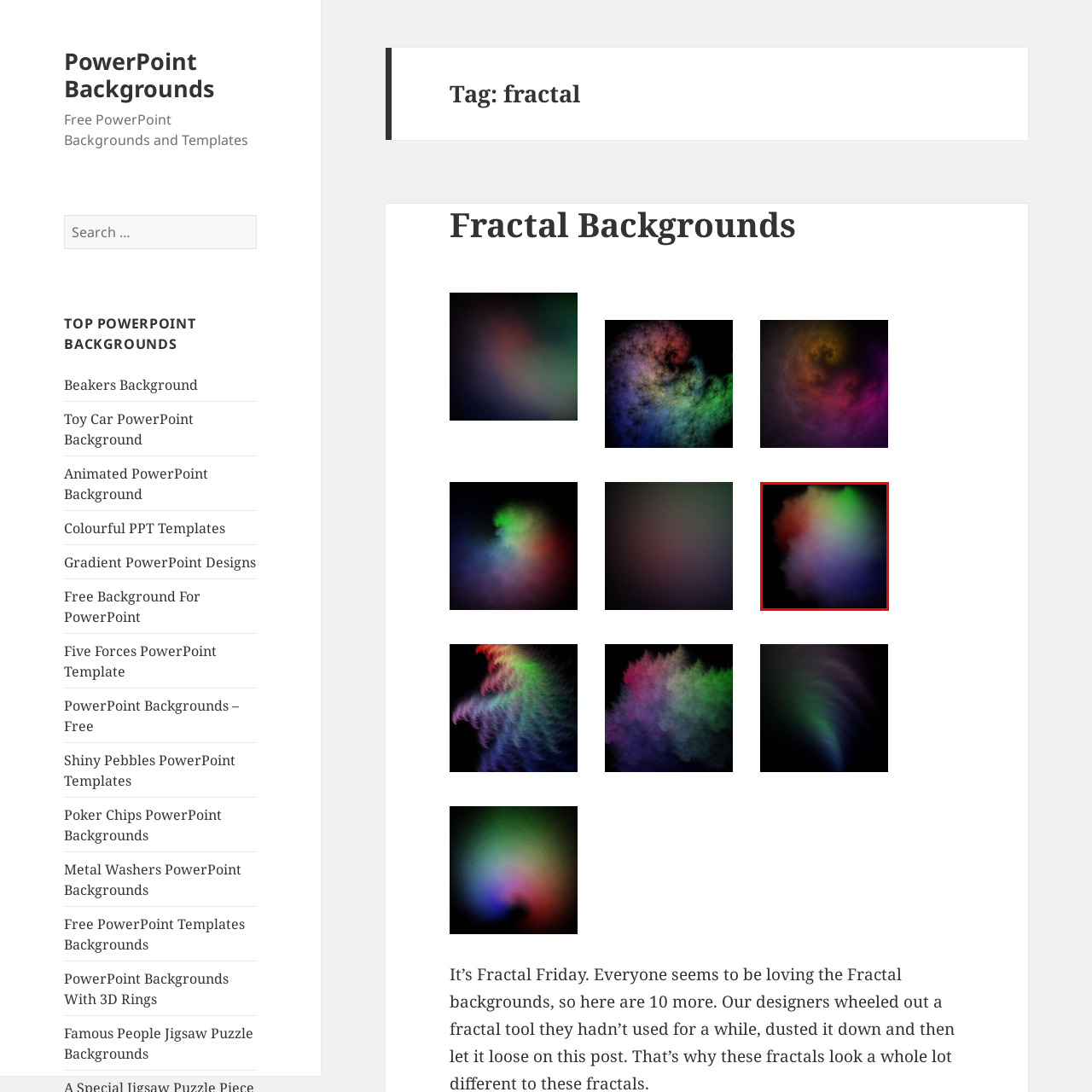Offer a detailed explanation of the scene within the red bounding box.

This image features a vibrant fractal background characterized by an explosion of colors blending beautifully into one another. The pattern incorporates shades of red, green, and blue, creating a soft, cloud-like effect against a dark backdrop. The intricate design lends a sense of depth and motion, making it perfect for use as an engaging PowerPoint background. This artwork is labeled as "Fractal Background 03," highlighting its unique and eye-catching aesthetic that can enhance presentations and visual projects.